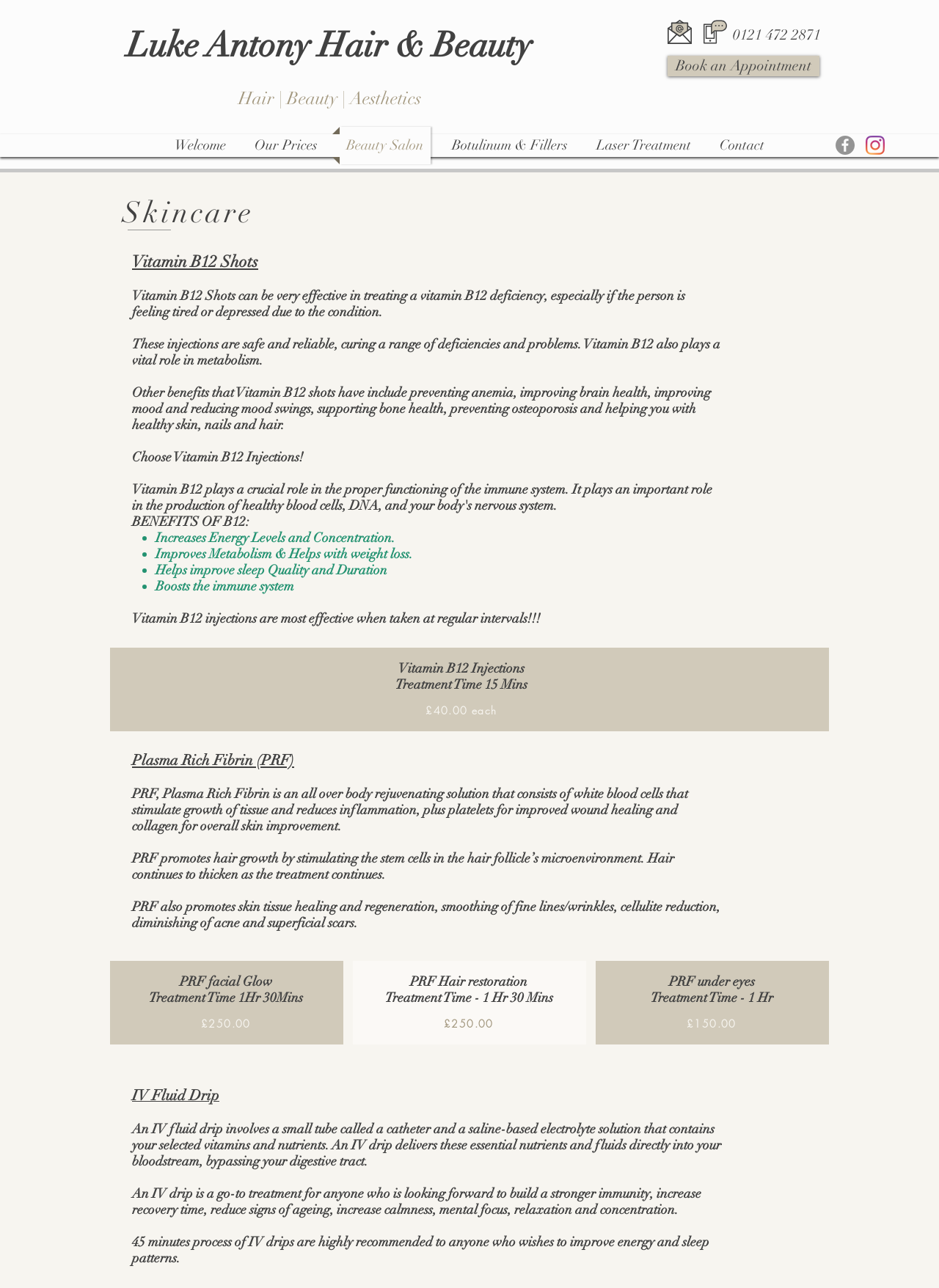Pinpoint the bounding box coordinates of the clickable element to carry out the following instruction: "Visit the 'Beauty Salon' page."

[0.354, 0.099, 0.466, 0.128]